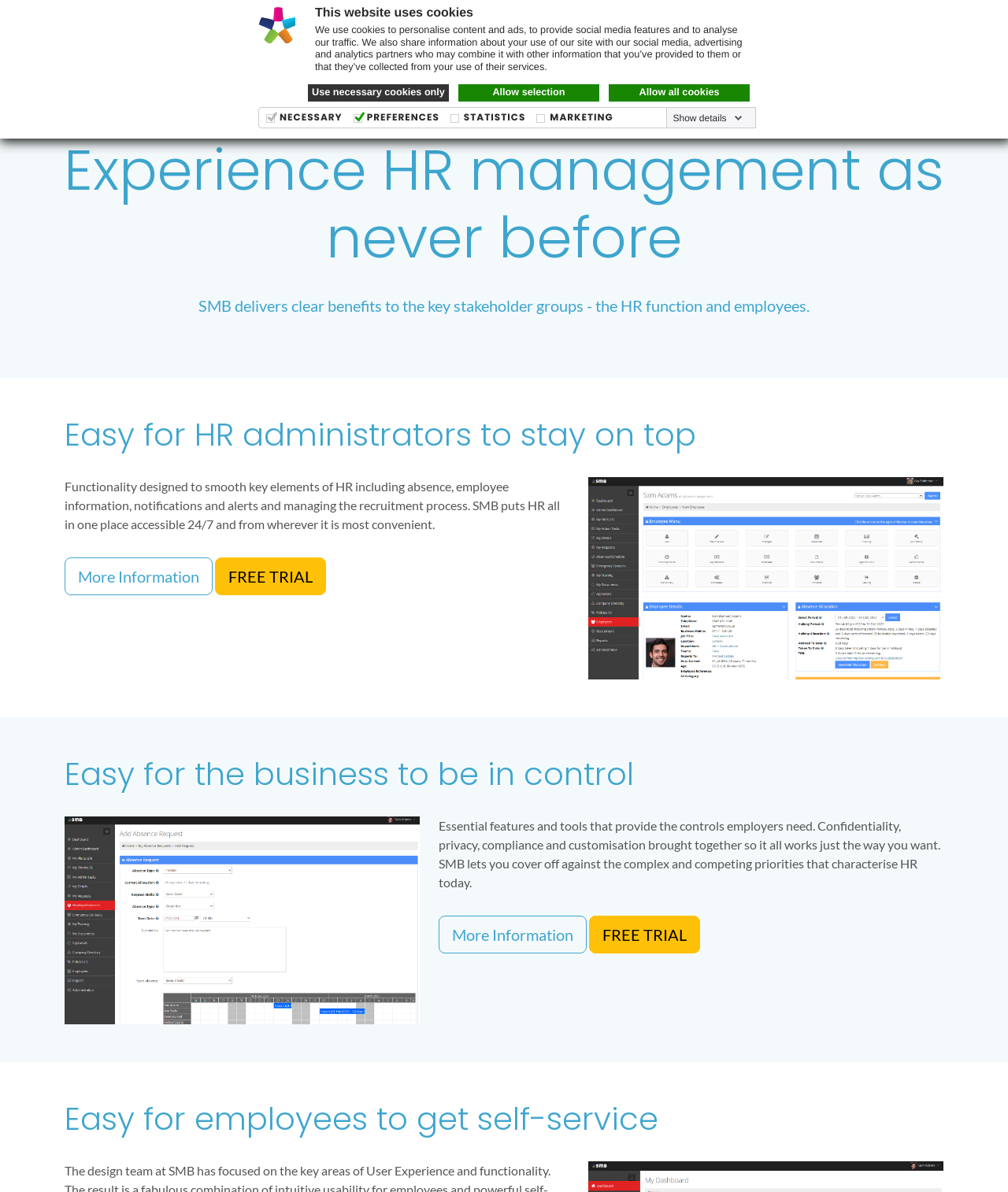Locate the bounding box coordinates of the element you need to click to accomplish the task described by this instruction: "Click the 'More Information' link".

[0.064, 0.467, 0.211, 0.499]